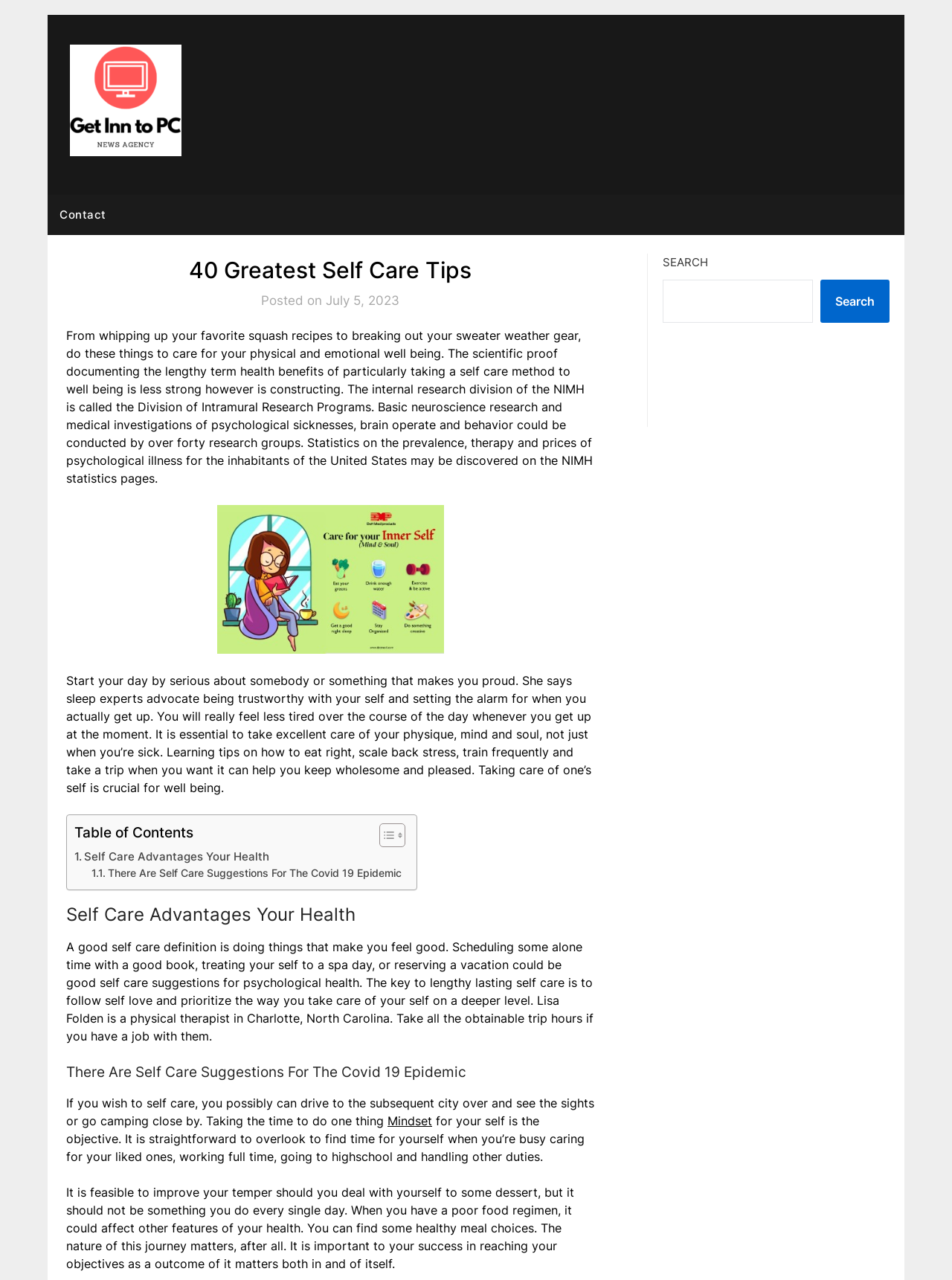Identify the bounding box coordinates for the UI element that matches this description: "Self Care Advantages Your Health".

[0.078, 0.662, 0.283, 0.676]